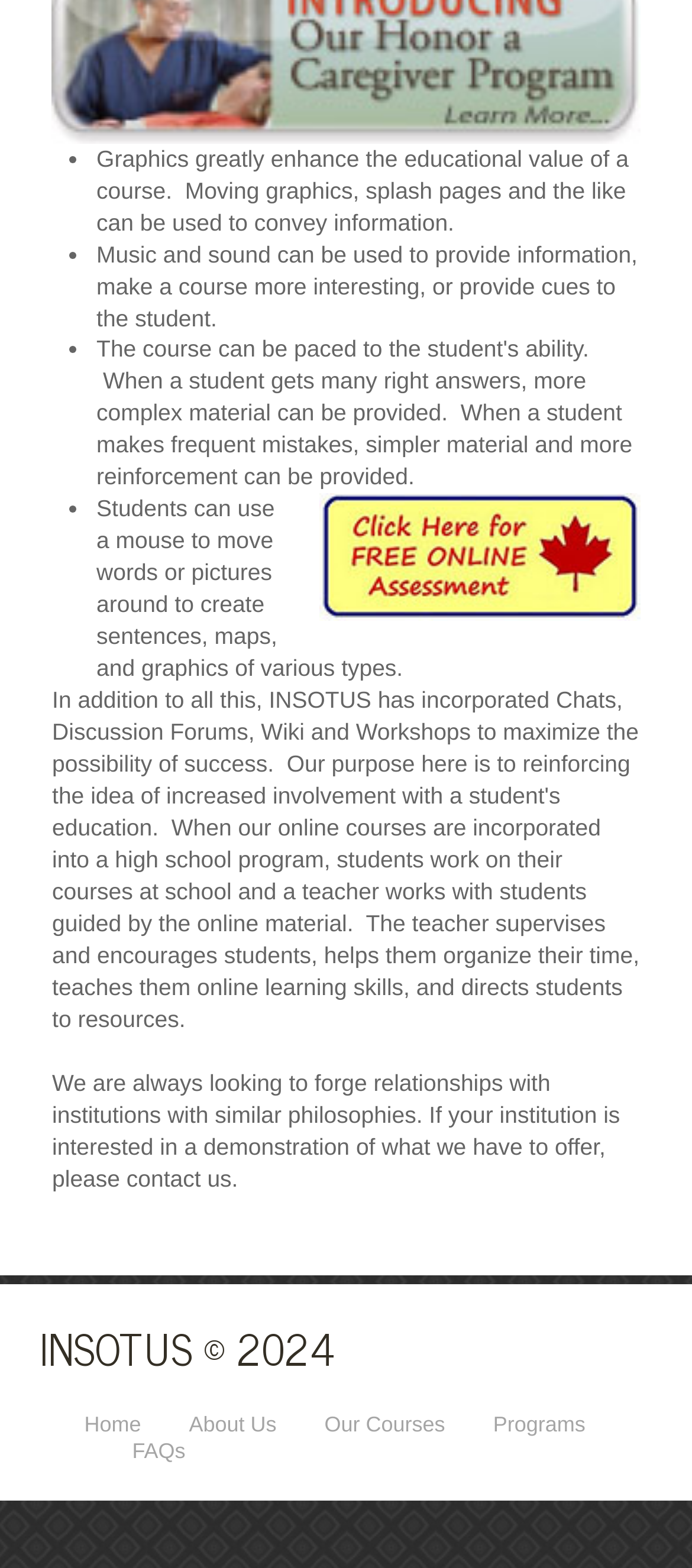From the screenshot, find the bounding box of the UI element matching this description: "Programs". Supply the bounding box coordinates in the form [left, top, right, bottom], each a float between 0 and 1.

[0.712, 0.9, 0.846, 0.916]